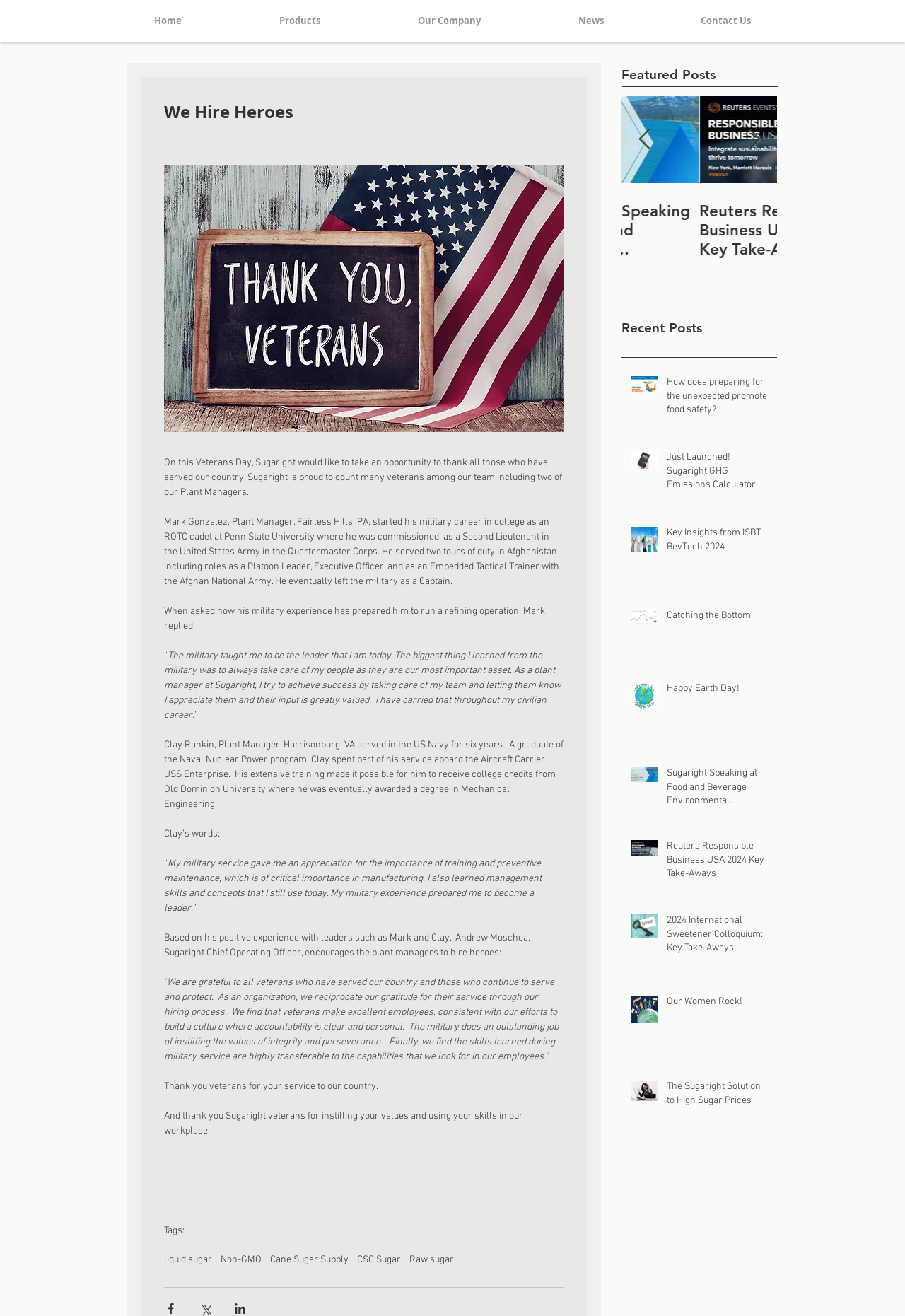Pinpoint the bounding box coordinates of the clickable area necessary to execute the following instruction: "Click the 'Home' link". The coordinates should be given as four float numbers between 0 and 1, namely [left, top, right, bottom].

[0.116, 0.002, 0.255, 0.029]